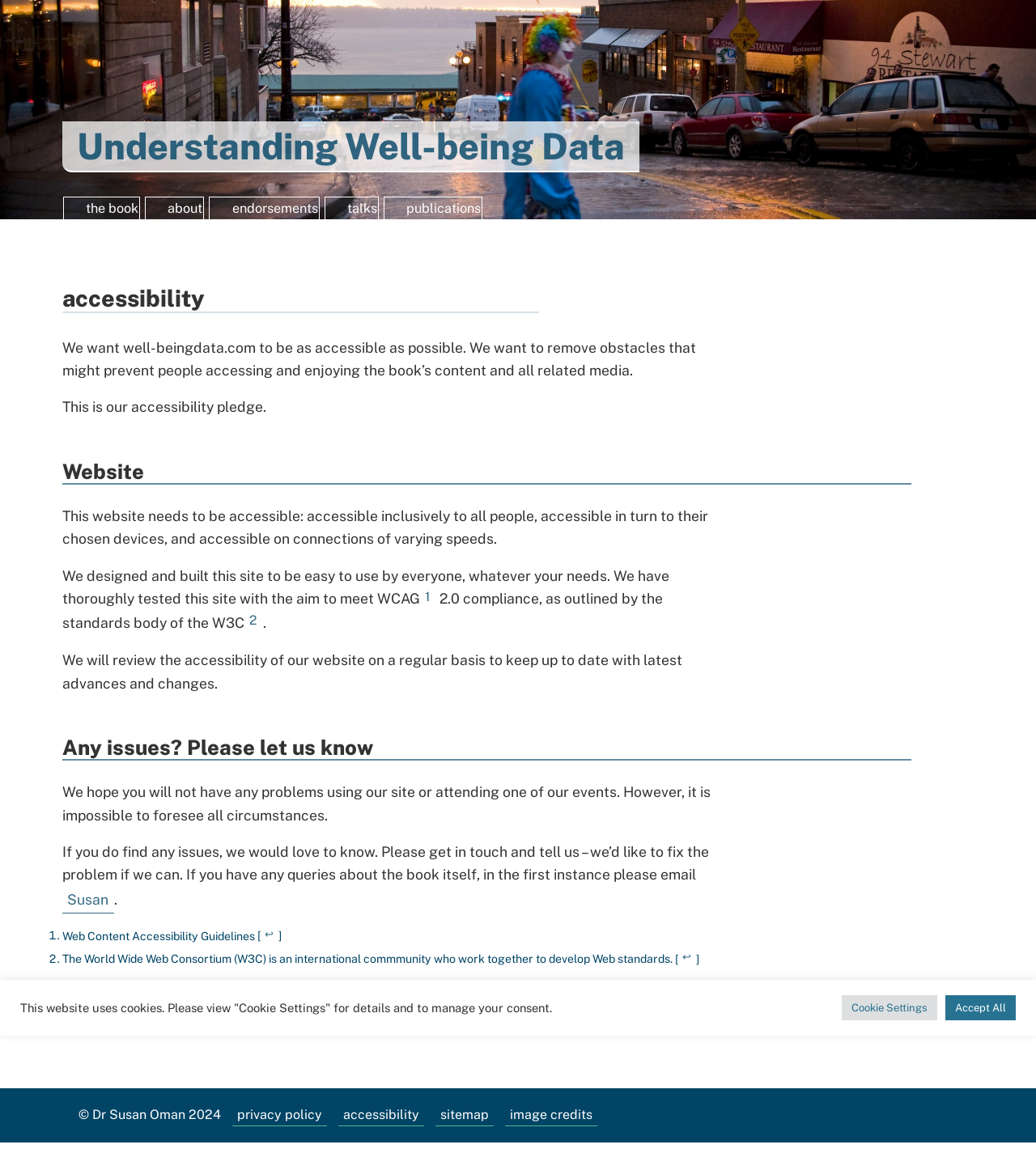Please specify the bounding box coordinates of the clickable region to carry out the following instruction: "Read the 'accessibility' heading". The coordinates should be four float numbers between 0 and 1, in the format [left, top, right, bottom].

[0.0, 0.243, 1.0, 0.294]